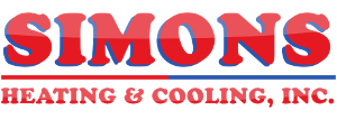What type of business is Simons Heating and Cooling?
Refer to the screenshot and answer in one word or phrase.

Family-operated